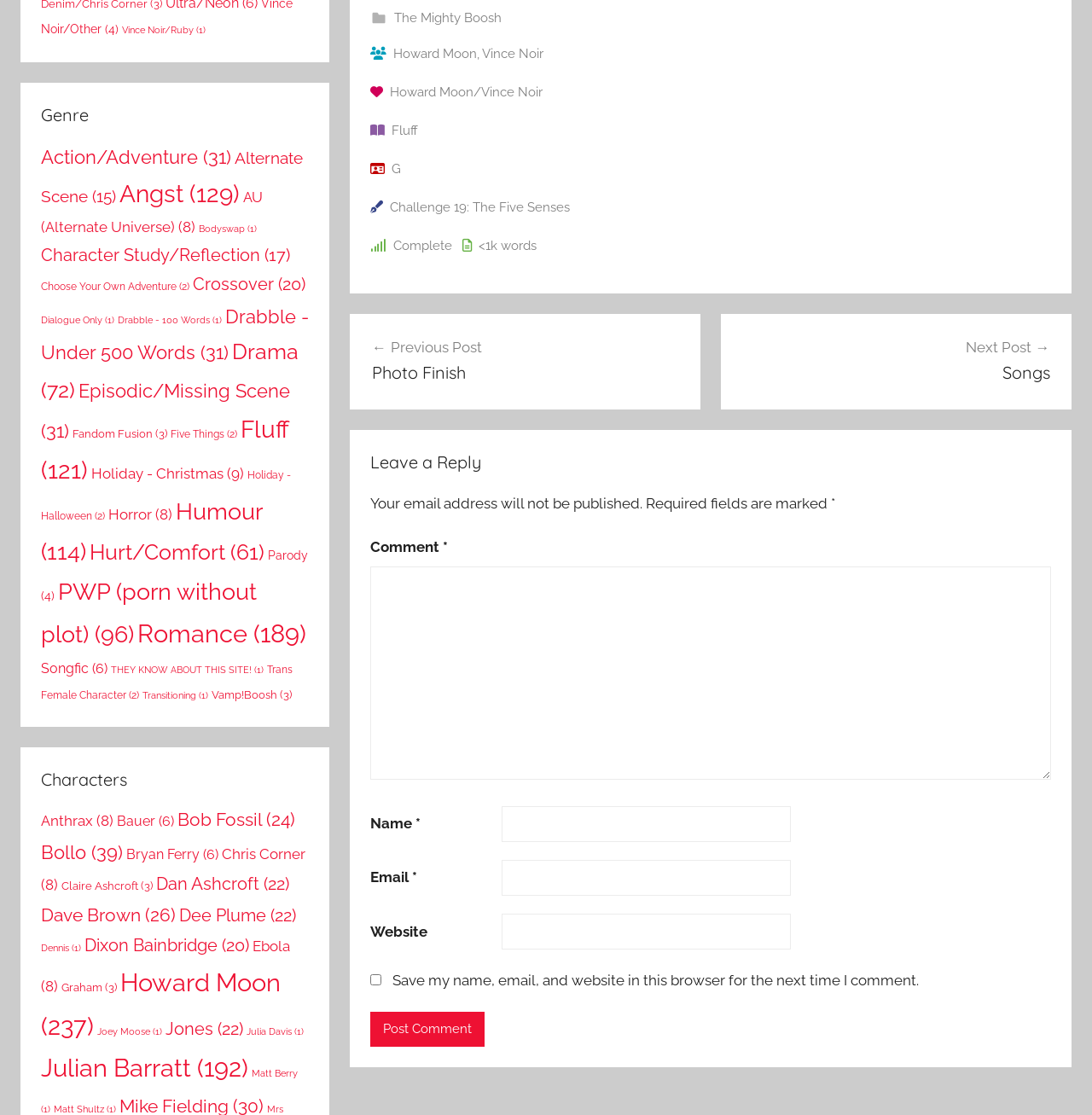Provide the bounding box coordinates of the UI element that matches the description: "Chris Corner (8)".

[0.038, 0.758, 0.28, 0.801]